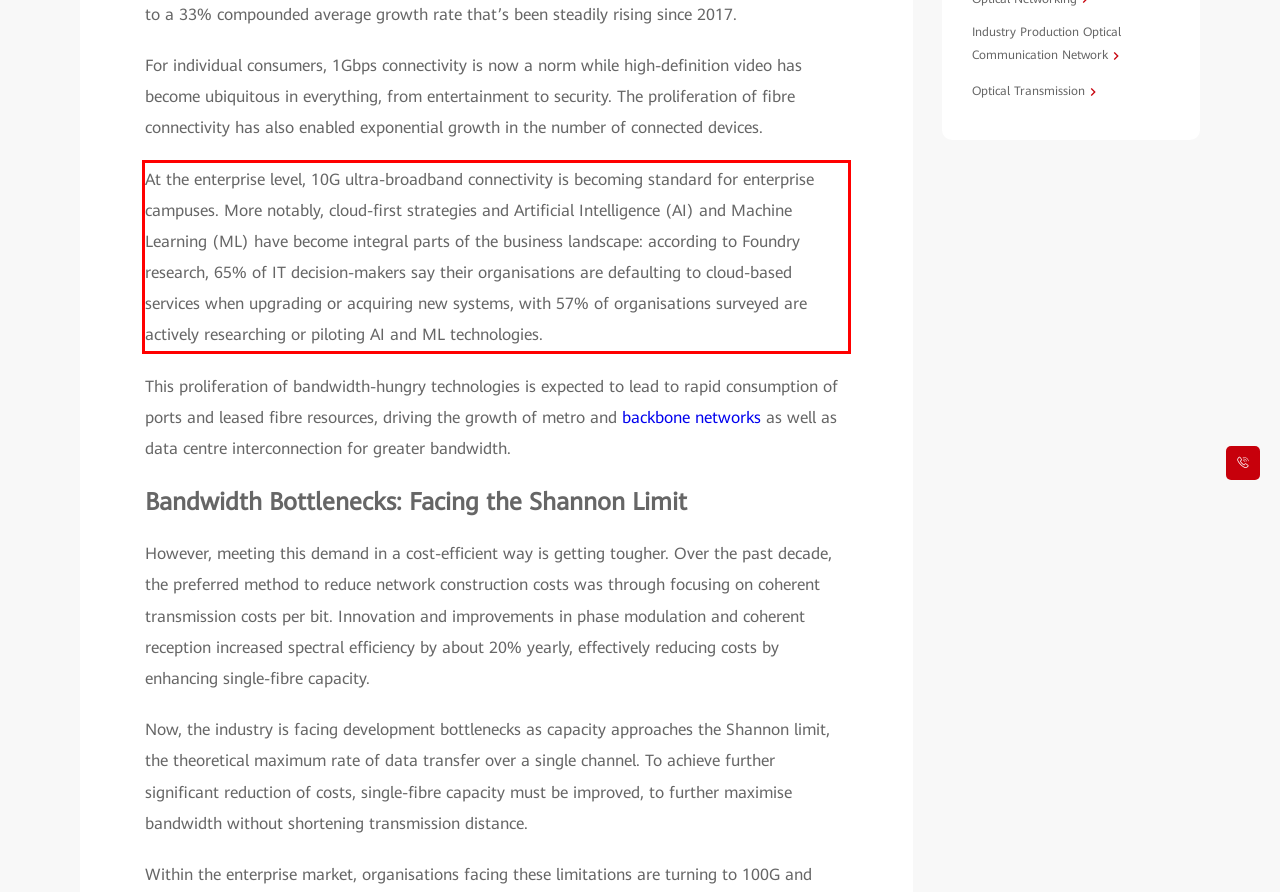Please analyze the provided webpage screenshot and perform OCR to extract the text content from the red rectangle bounding box.

At the enterprise level, 10G ultra-broadband connectivity is becoming standard for enterprise campuses. More notably, cloud-first strategies and Artificial Intelligence (AI) and Machine Learning (ML) have become integral parts of the business landscape: according to Foundry research, 65% of IT decision-makers say their organisations are defaulting to cloud-based services when upgrading or acquiring new systems, with 57% of organisations surveyed are actively researching or piloting AI and ML technologies.